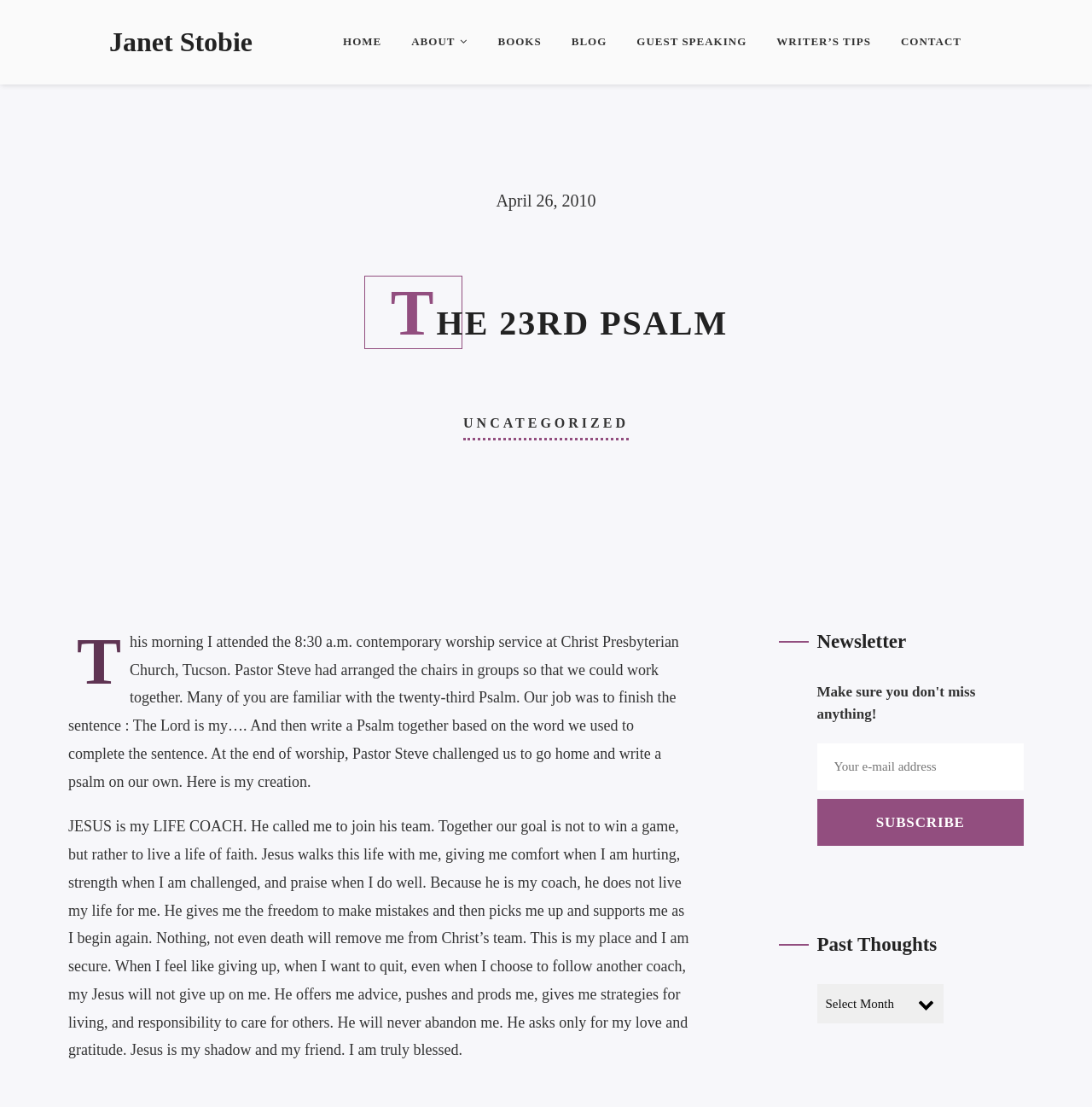Summarize the webpage comprehensively, mentioning all visible components.

This webpage is about Janet Stobie, an author, and her blog. At the top, there is a navigation menu with links to different sections of the website, including "HOME", "ABOUT", "BOOKS", "BLOG", "GUEST SPEAKING", "WRITER'S TIPS", and "CONTACT". 

Below the navigation menu, there is a heading "THE 23RD PSALM" and a date "April 26, 2010". The main content of the page is a blog post about the 23rd Psalm, where the author describes her experience attending a worship service and writing a psalm together with others. The post also includes the author's own psalm, which is a personal reflection on her faith and relationship with Jesus.

On the right side of the page, there are two sections: "Newsletter" and "Past Thoughts". The "Newsletter" section has a heading and a form to subscribe to the newsletter, with a textbox to enter an email address and a "SUBSCRIBE" button. The "Past Thoughts" section has a heading and a combobox.

At the bottom of the page, there is a section with a heading "Thought for the day" and a paragraph of text describing how to subscribe to receive the "Thought for the day" via email. There is also a form to subscribe, similar to the one in the "Newsletter" section. 

Finally, at the very bottom of the page, there is a copyright notice and links to the website designer, NITEOWL CREATIVE INC., and the admin section.